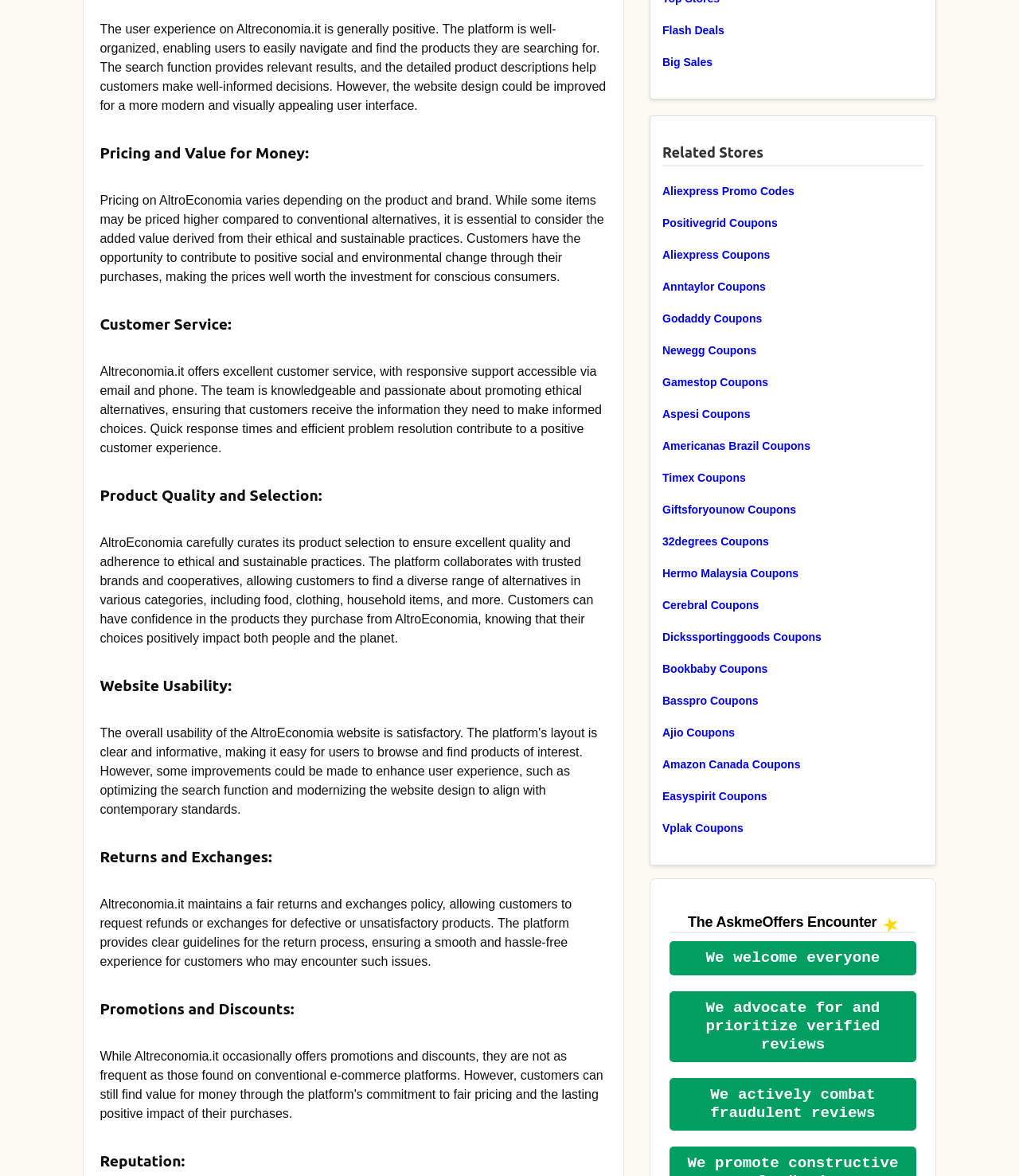Given the element description "News & Events" in the screenshot, predict the bounding box coordinates of that UI element.

None